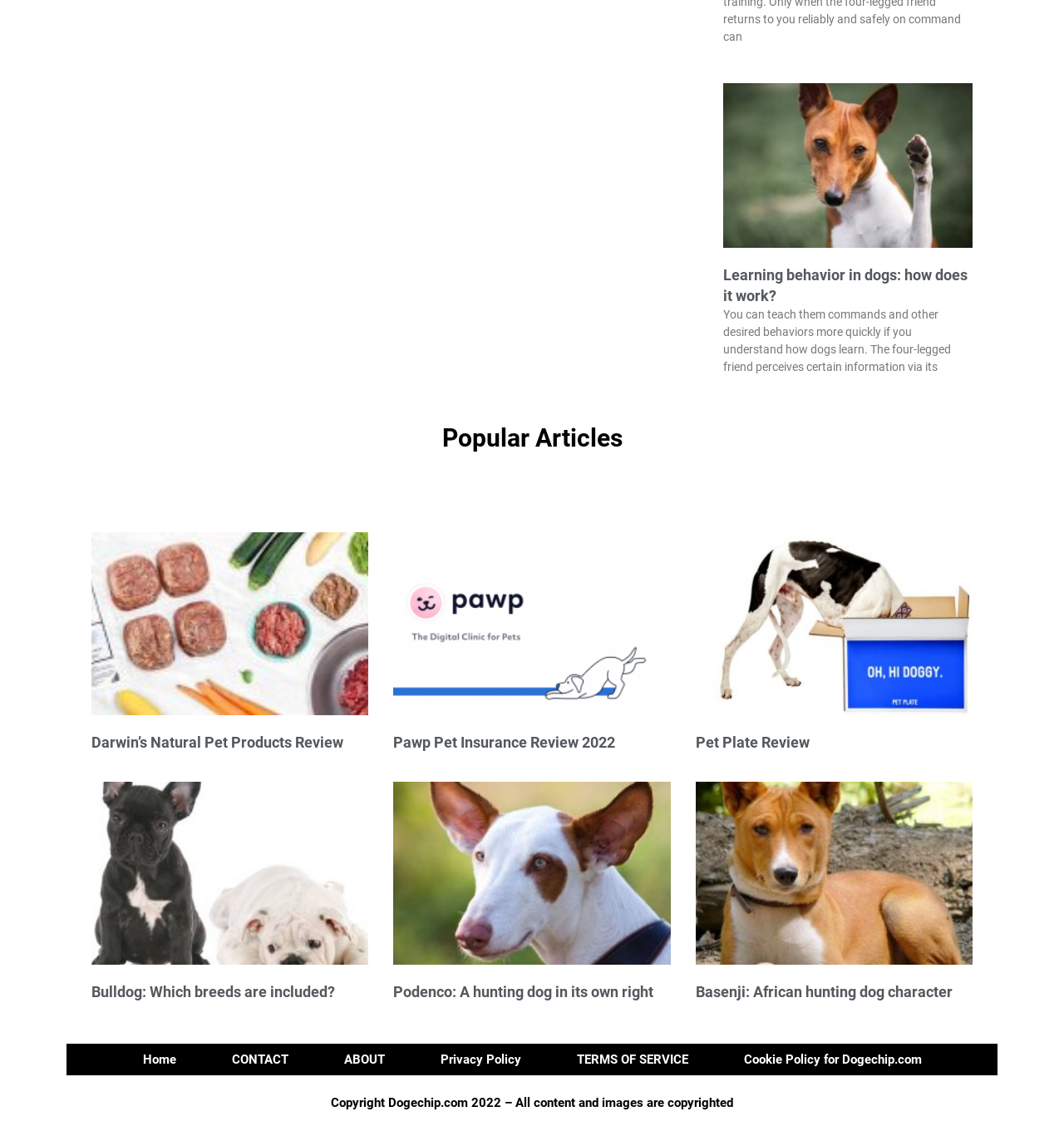Can you find the bounding box coordinates for the element that needs to be clicked to execute this instruction: "Read about Basenji: African hunting dog character"? The coordinates should be given as four float numbers between 0 and 1, i.e., [left, top, right, bottom].

[0.654, 0.857, 0.914, 0.875]